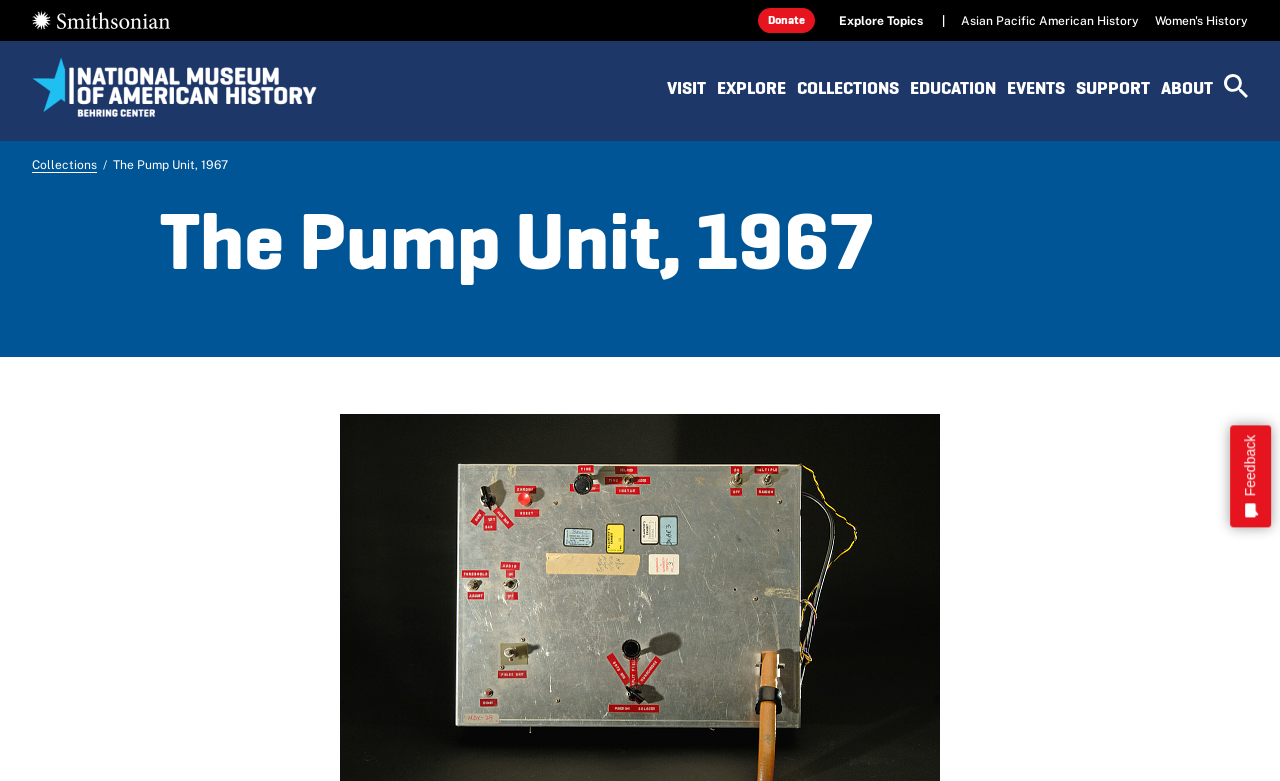Please locate and generate the primary heading on this webpage.

The Pump Unit, 1967